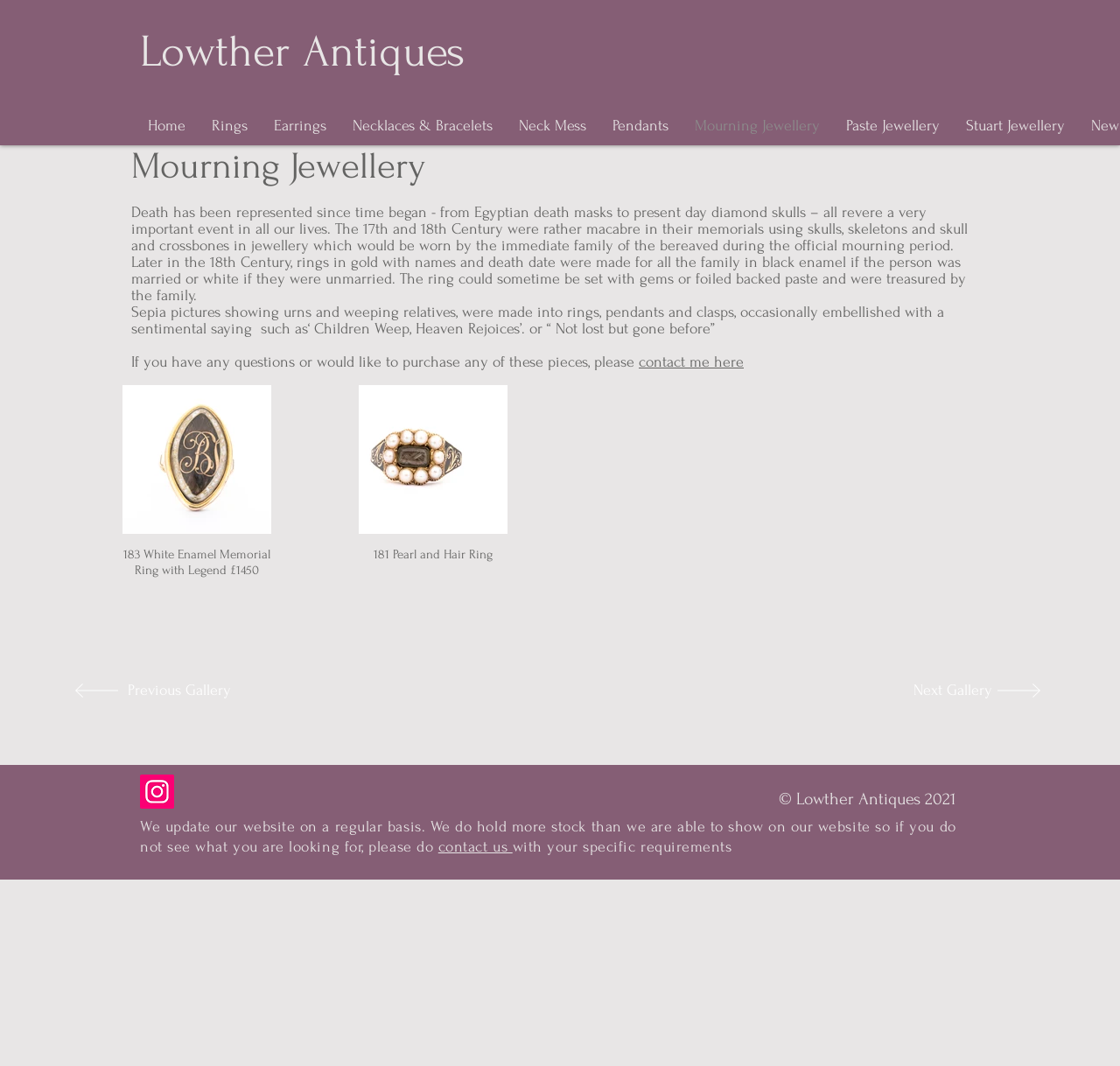Given the description of a UI element: "Earrings", identify the bounding box coordinates of the matching element in the webpage screenshot.

[0.233, 0.099, 0.303, 0.136]